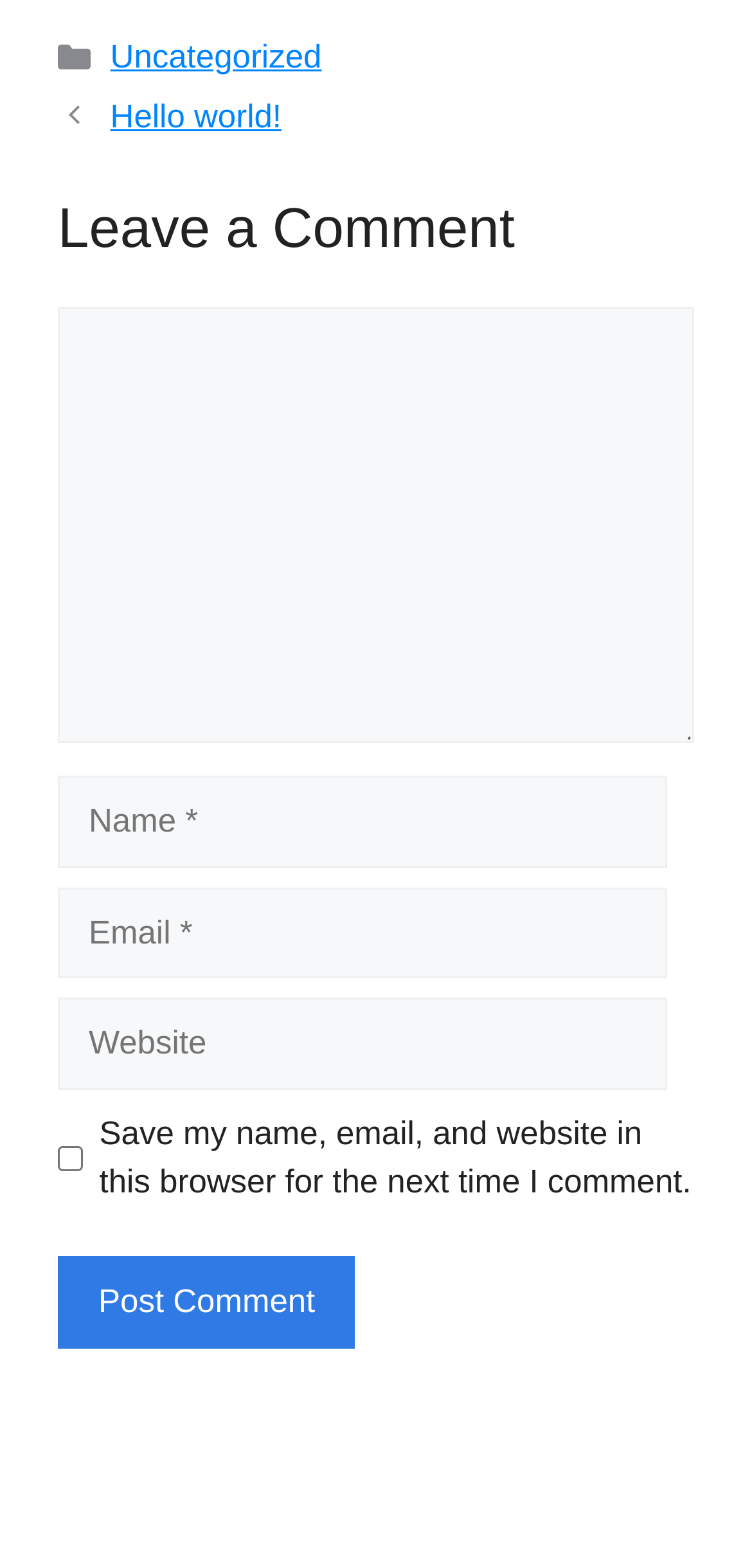Pinpoint the bounding box coordinates of the clickable area needed to execute the instruction: "Type your name". The coordinates should be specified as four float numbers between 0 and 1, i.e., [left, top, right, bottom].

[0.077, 0.495, 0.887, 0.554]